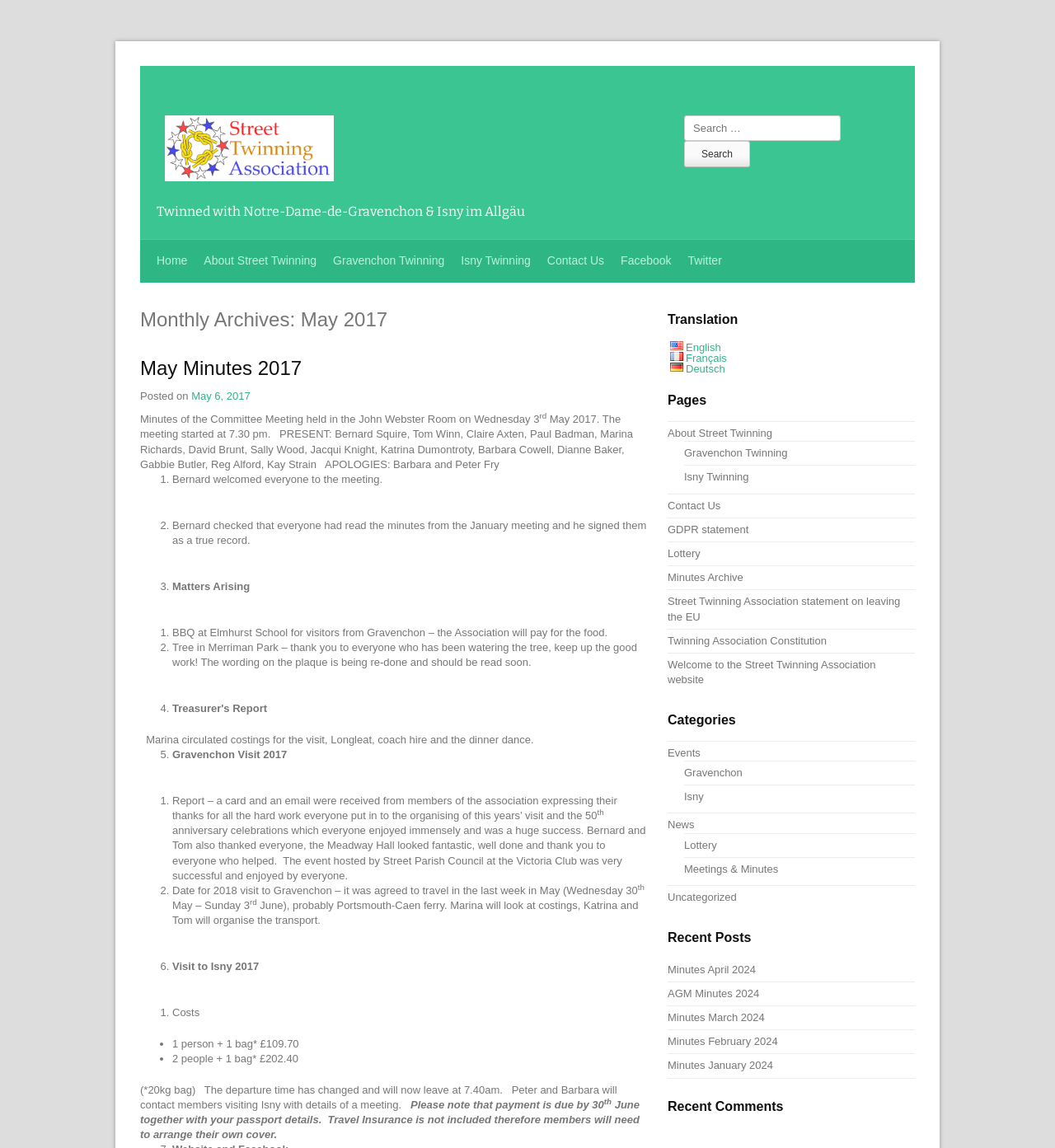What is the purpose of the search box?
Answer briefly with a single word or phrase based on the image.

To search the website